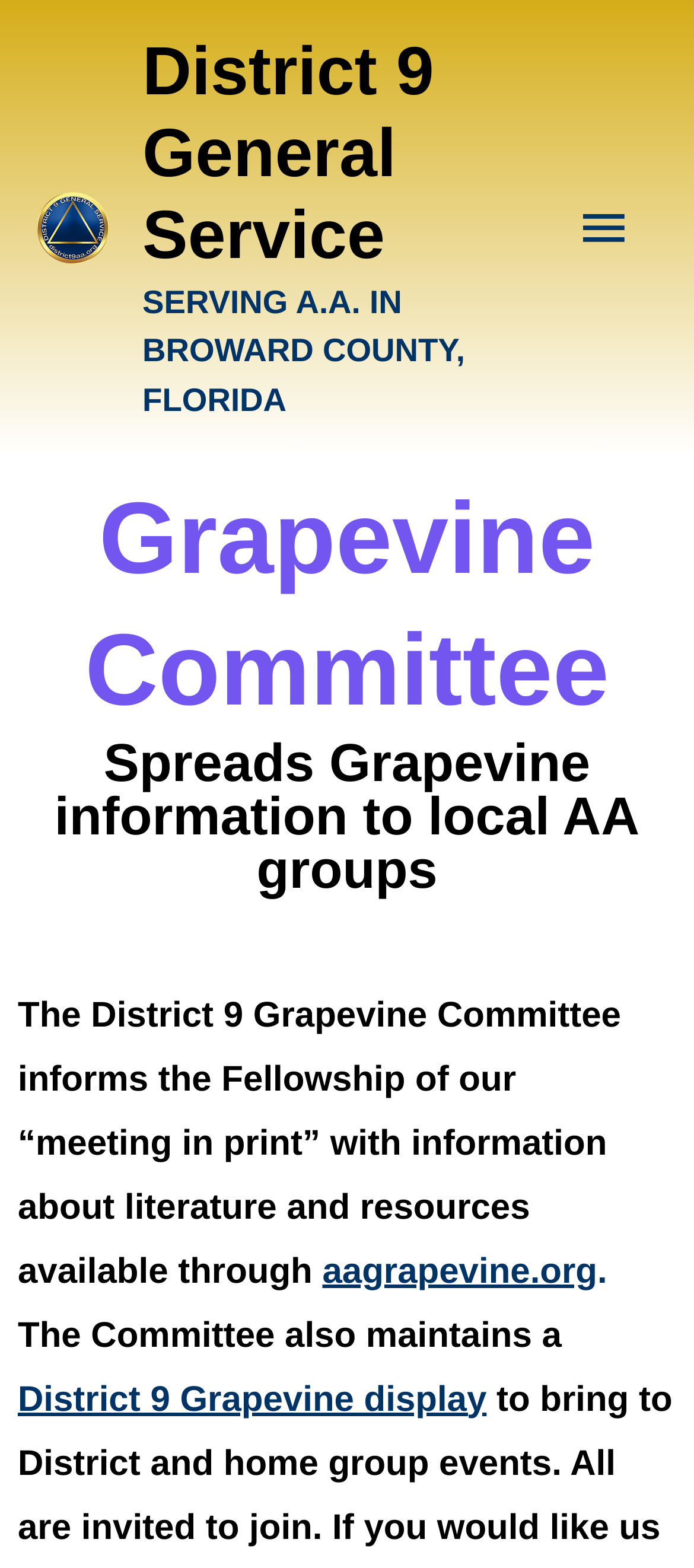Respond to the question below with a single word or phrase:
What is the organization being served by the Grapevine Committee?

A.A.